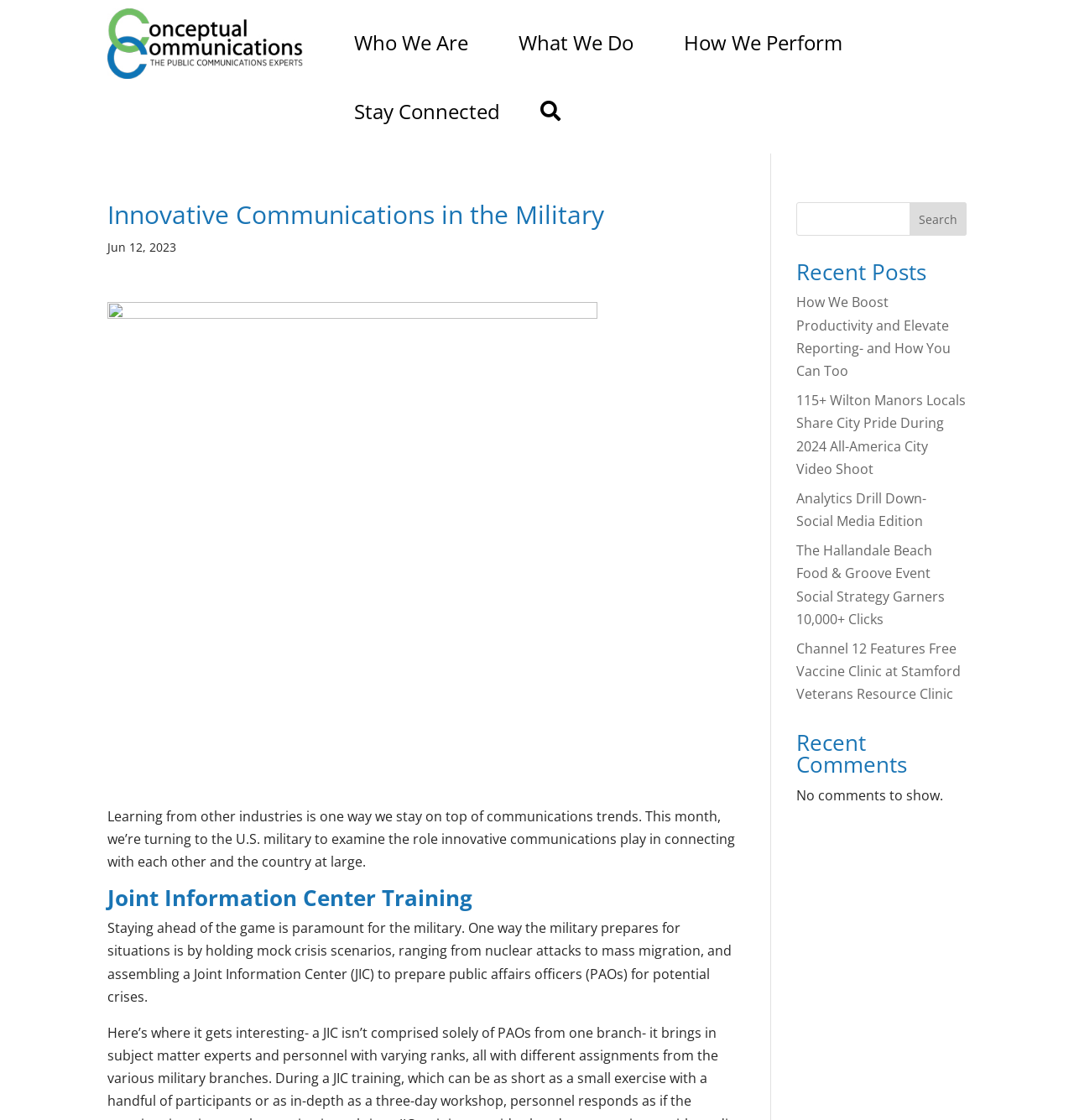Specify the bounding box coordinates (top-left x, top-left y, bottom-right x, bottom-right y) of the UI element in the screenshot that matches this description: How We Perform

[0.621, 0.015, 0.8, 0.061]